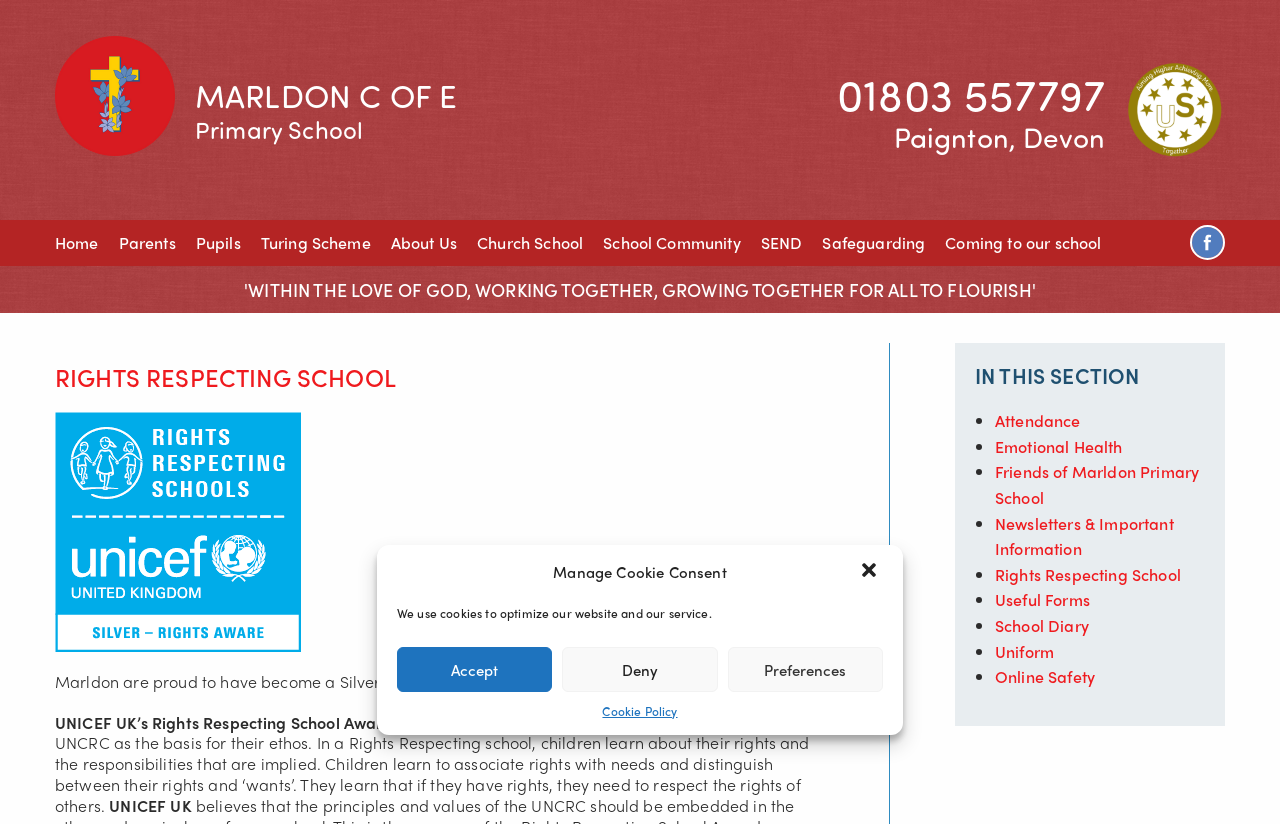What is the name of the organization that provides the framework for the Rights Respecting School Award?
Can you give a detailed and elaborate answer to the question?

I found this information by reading the static text on the webpage, which states 'UNICEF UK’s Rights Respecting School Award (RRSA) provides a framework to help schools to use the UNCRC as the basis for their ethos.' This text is located below the heading 'RIGHTS RESPECTING SCHOOL'.